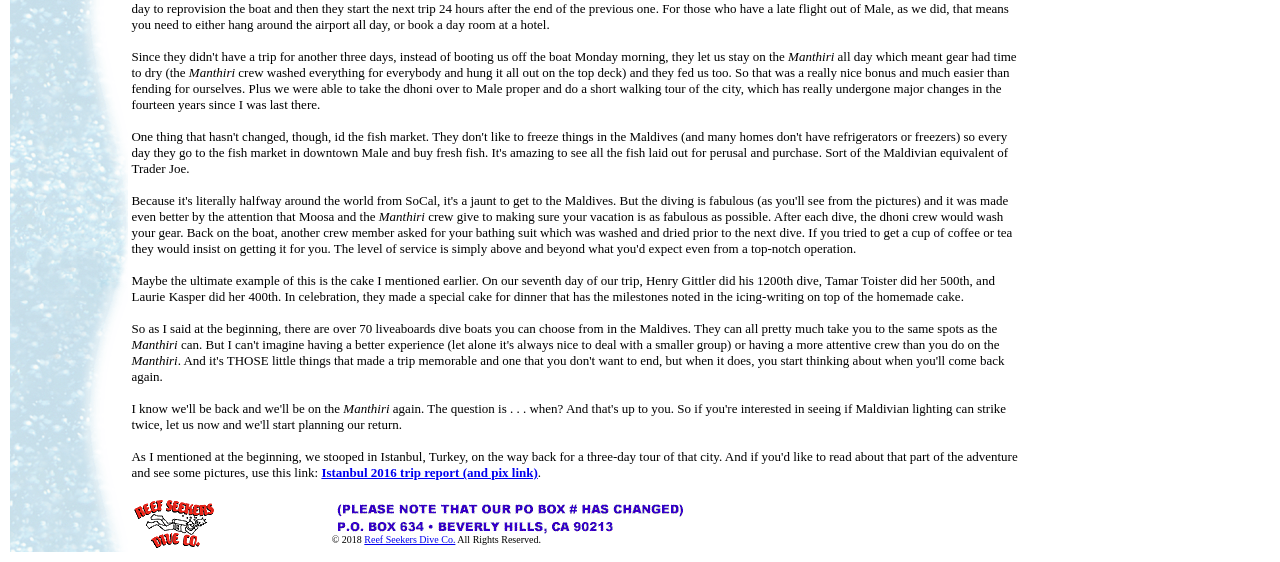Identify the bounding box for the described UI element: "BibTeX".

None